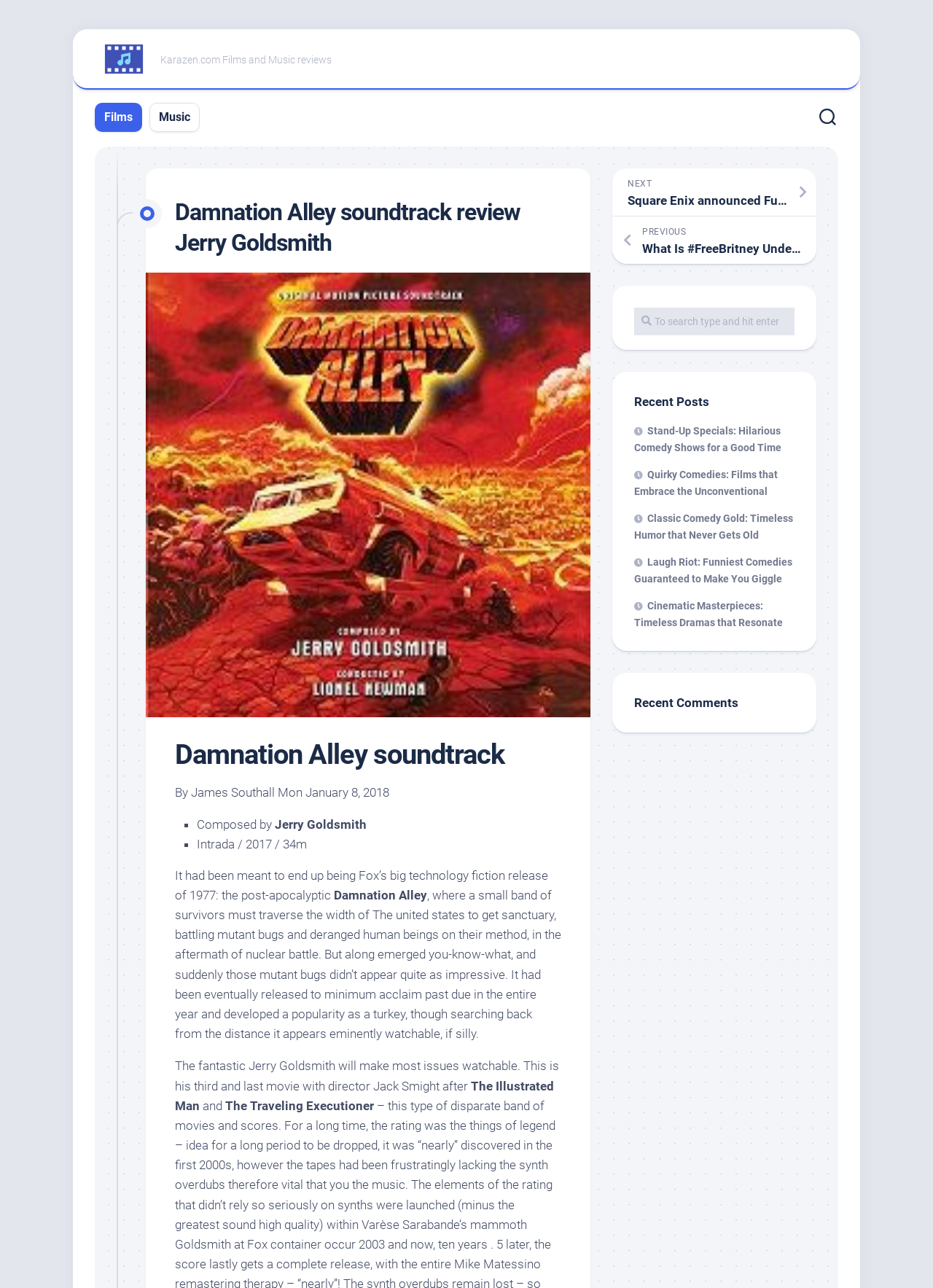What is the name of the website?
Respond to the question with a single word or phrase according to the image.

Karazen